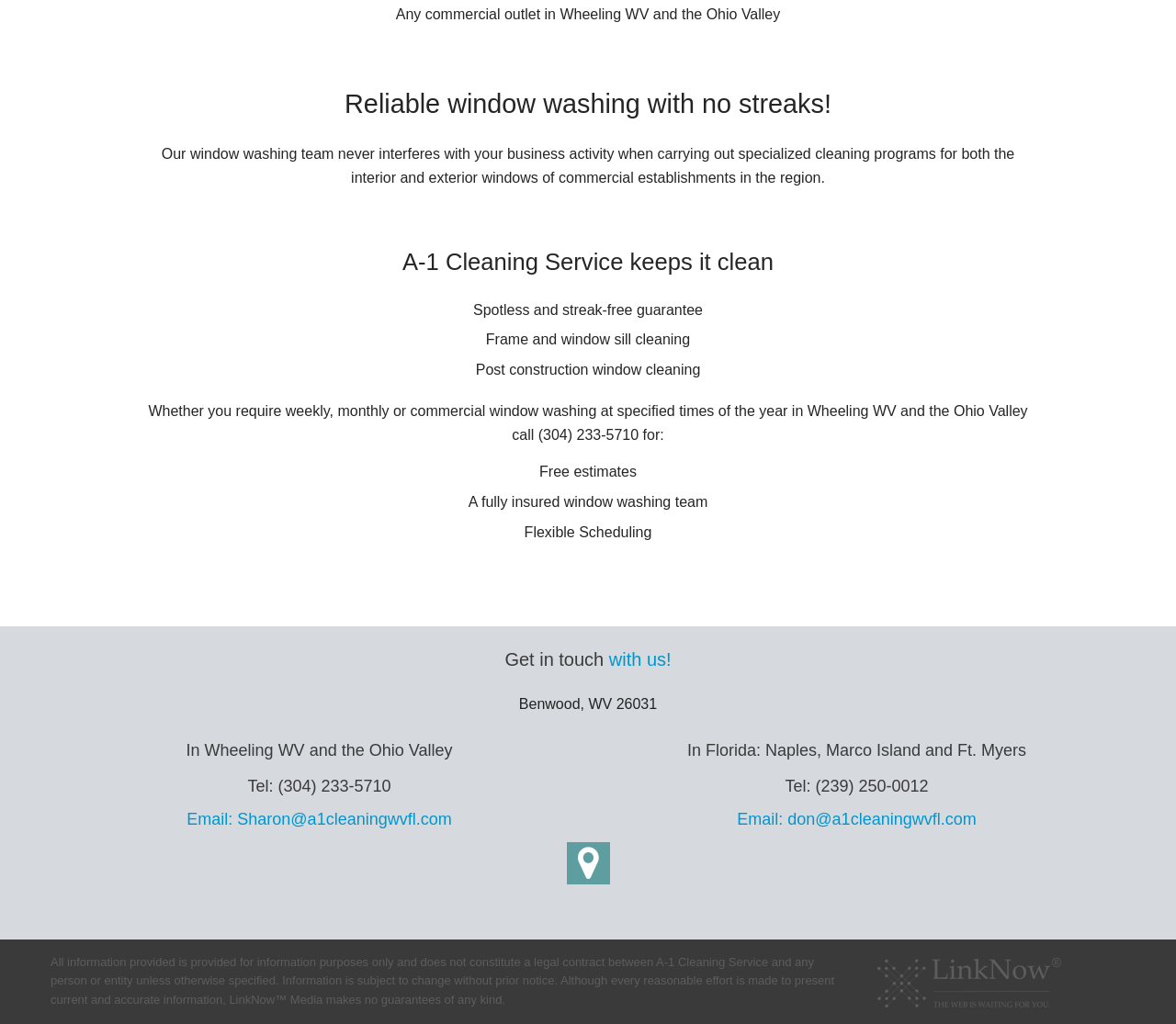What is the email address for A-1 Cleaning Service in Wheeling WV and the Ohio Valley?
Using the image as a reference, answer the question with a short word or phrase.

Sharon@a1cleaningwvfl.com